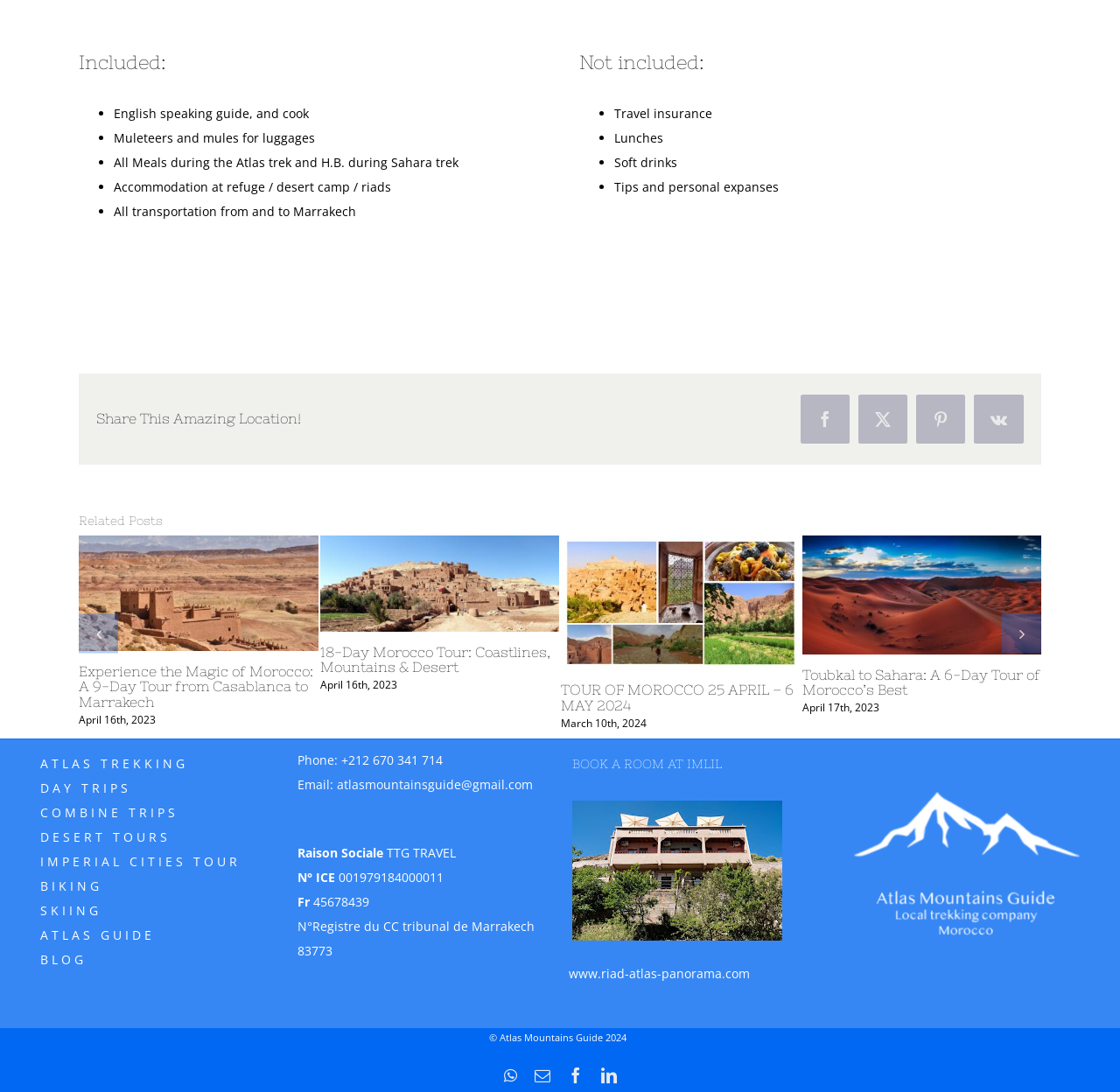Identify the bounding box of the HTML element described here: "Combine trips". Provide the coordinates as four float numbers between 0 and 1: [left, top, right, bottom].

[0.036, 0.757, 0.239, 0.78]